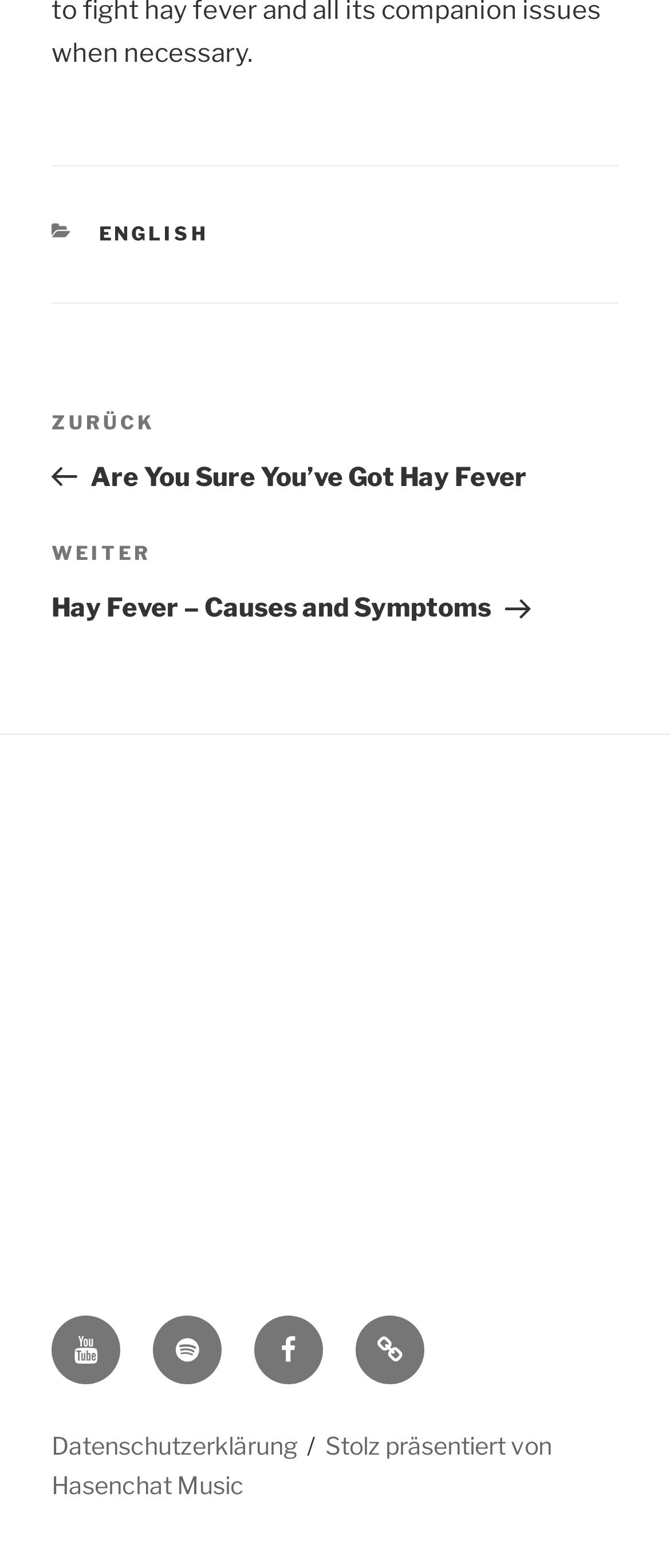Use a single word or phrase to answer the question: 
How many navigation sections are on the page?

3